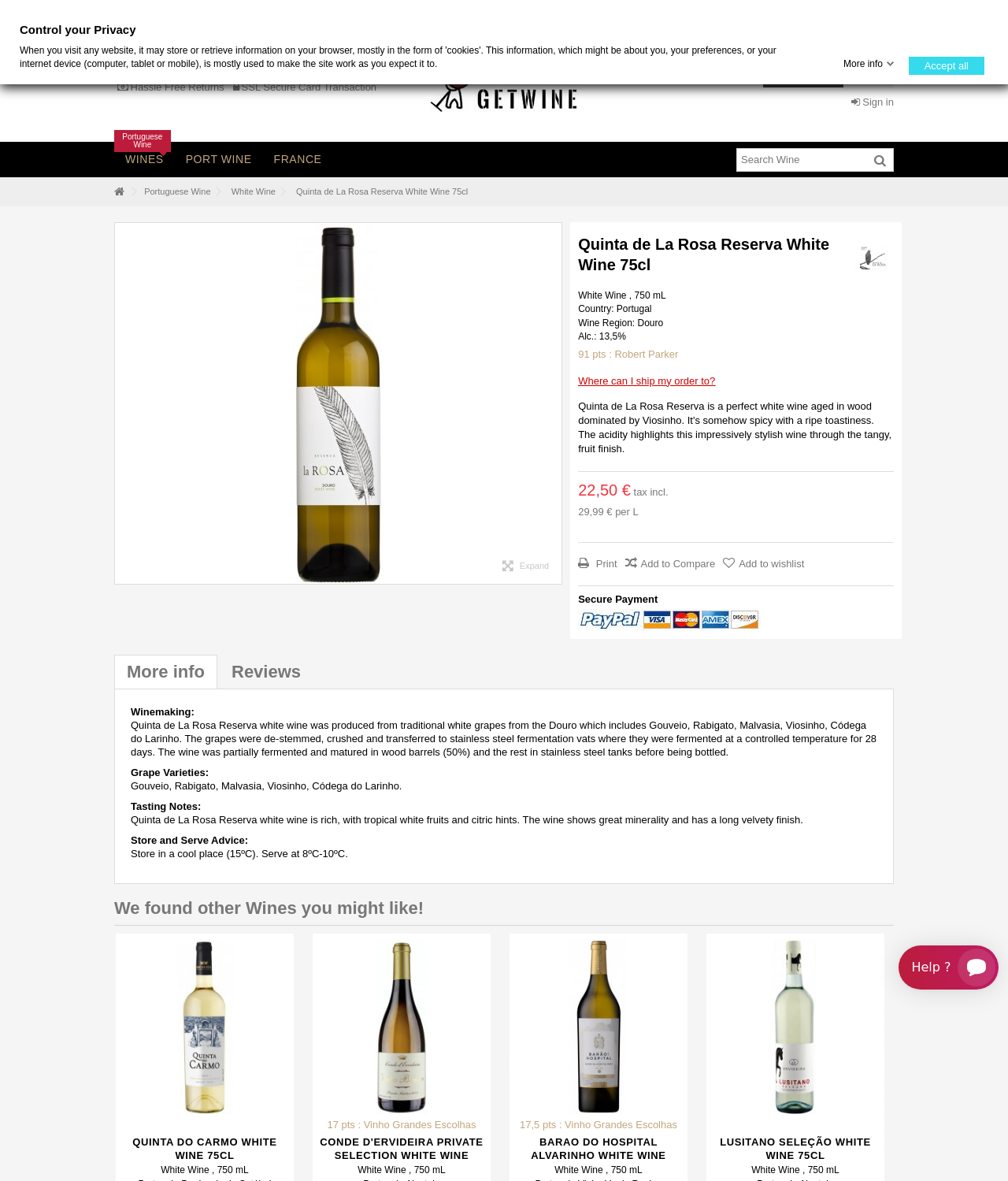Specify the bounding box coordinates of the region I need to click to perform the following instruction: "View reviews". The coordinates must be four float numbers in the range of 0 to 1, i.e., [left, top, right, bottom].

[0.217, 0.554, 0.311, 0.584]